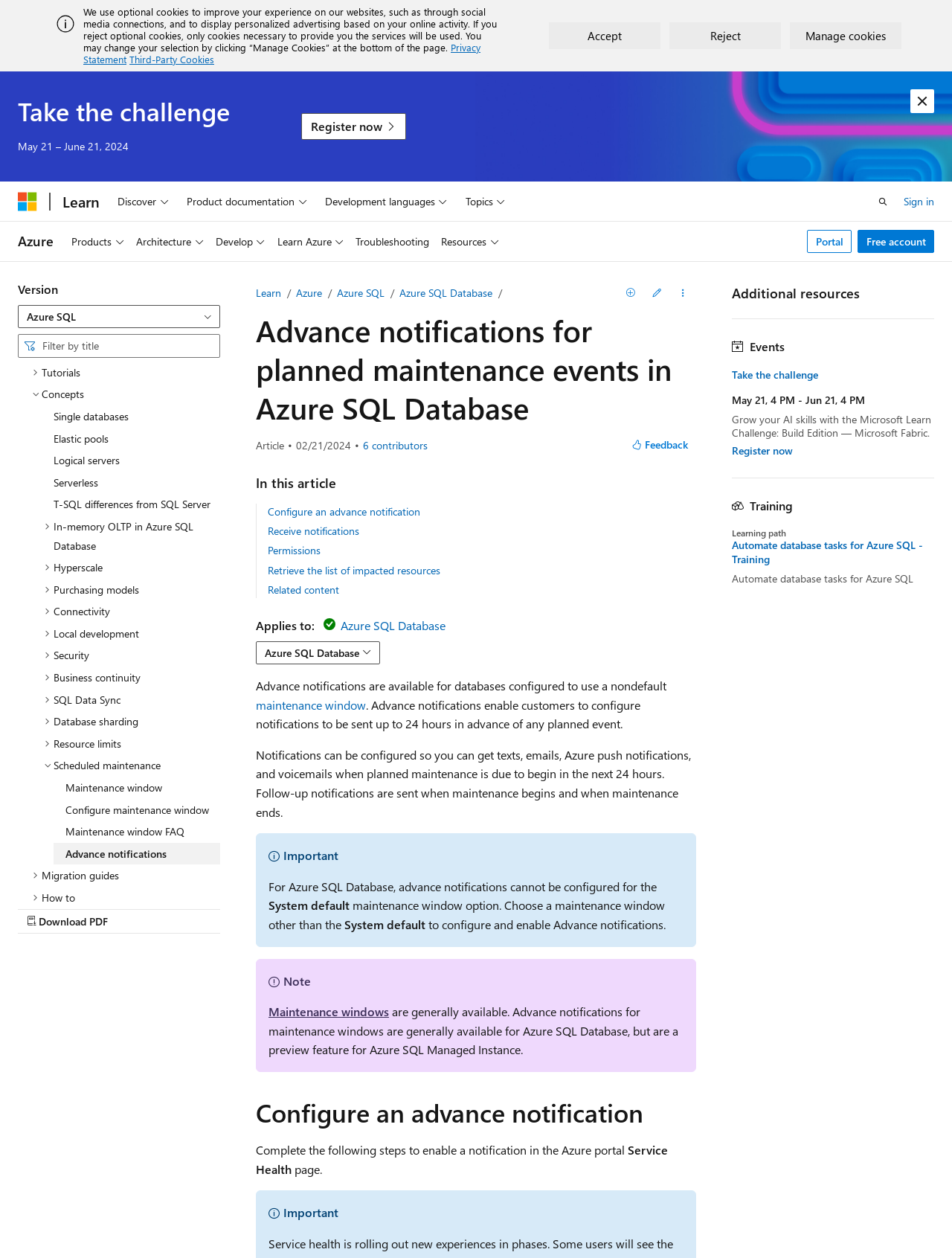What is the name of the navigation menu at the top of the webpage?
Look at the image and construct a detailed response to the question.

The navigation menu at the top of the webpage is labeled as 'Global', and it contains several buttons, including 'Discover', 'Product documentation', 'Development languages', and 'Topics'.